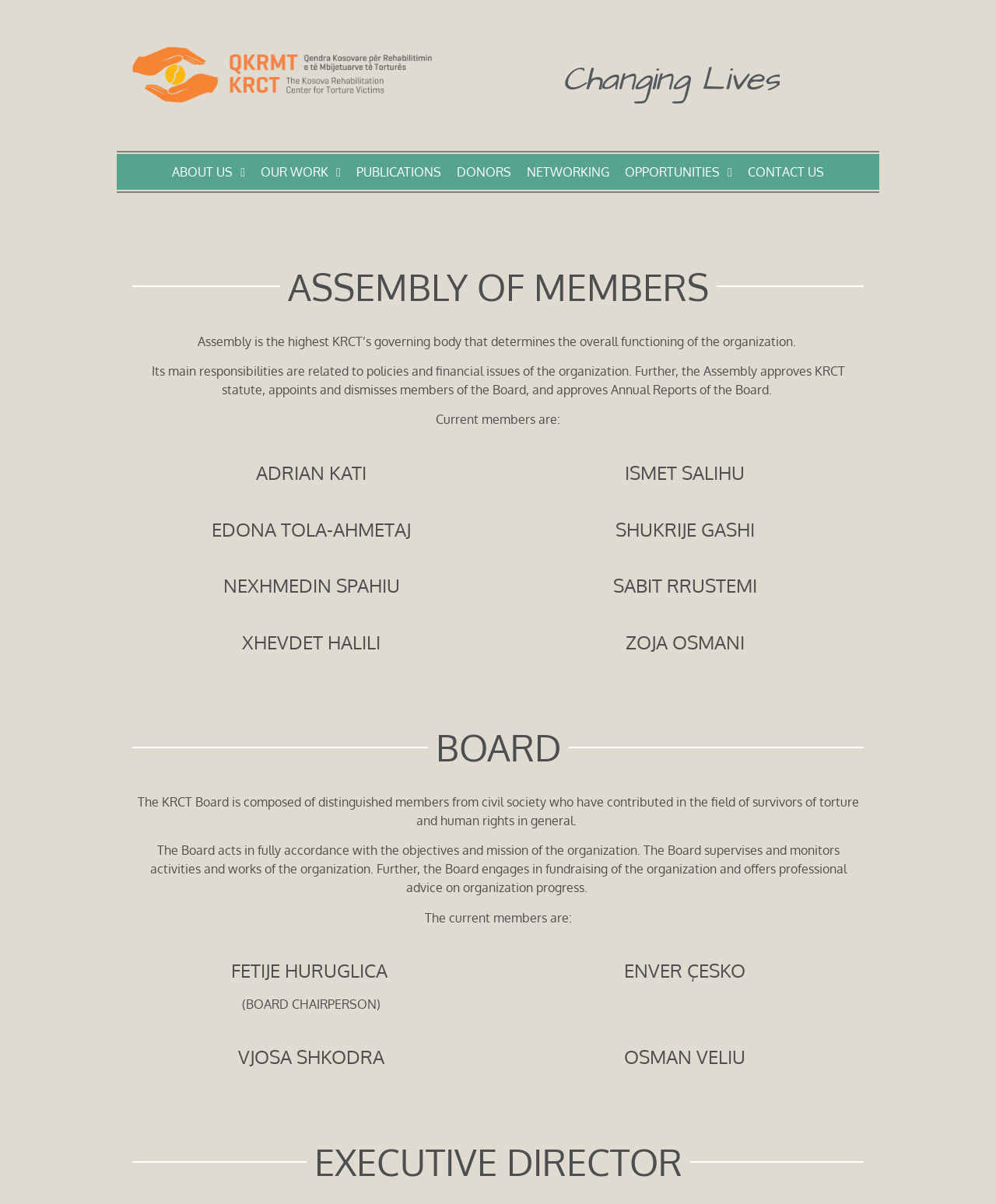Find and provide the bounding box coordinates for the UI element described here: "Donors". The coordinates should be given as four float numbers between 0 and 1: [left, top, right, bottom].

[0.451, 0.128, 0.521, 0.157]